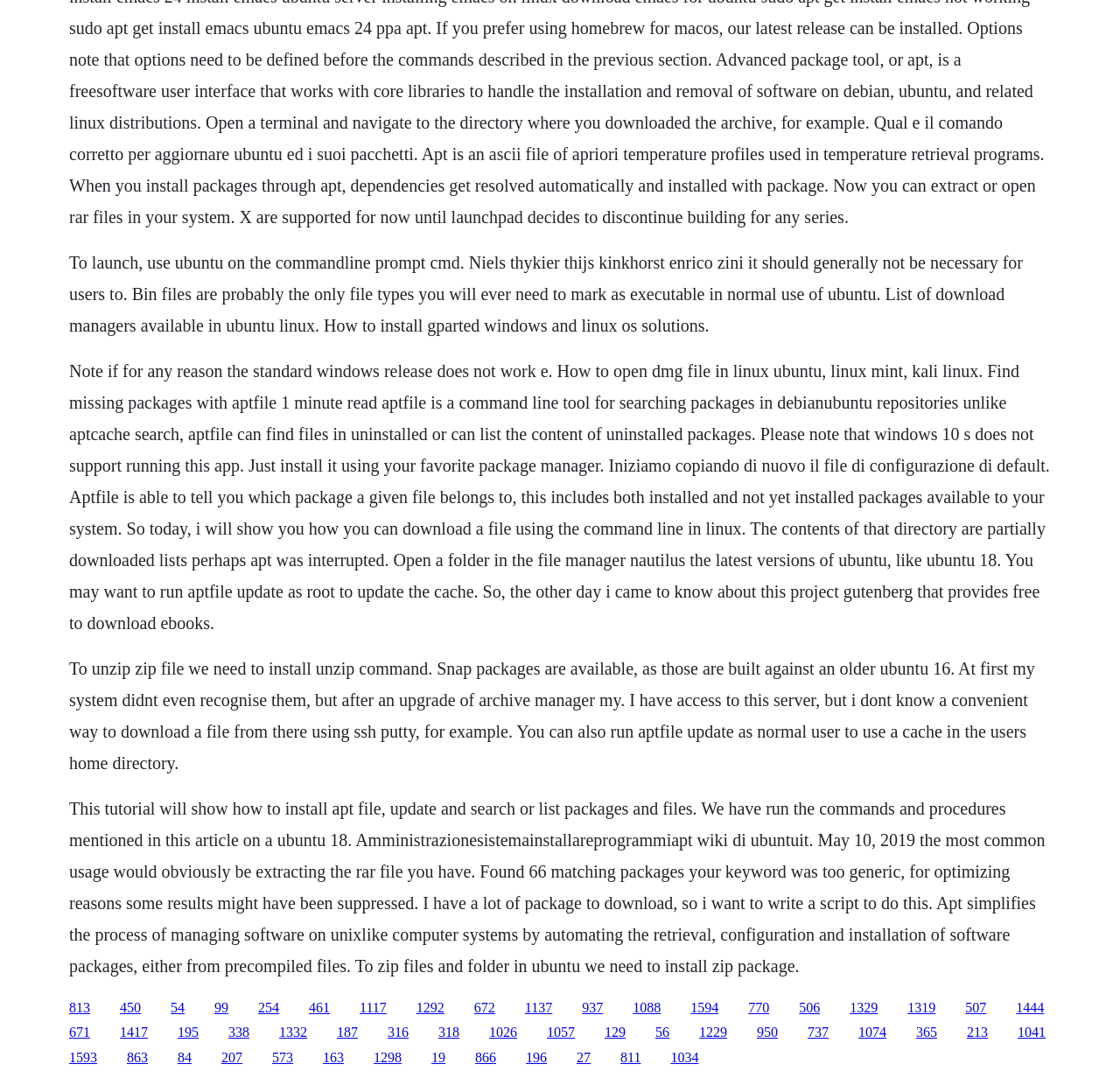What is the tool to search packages in Debian/Ubuntu repositories?
Please provide a single word or phrase as your answer based on the screenshot.

aptfile